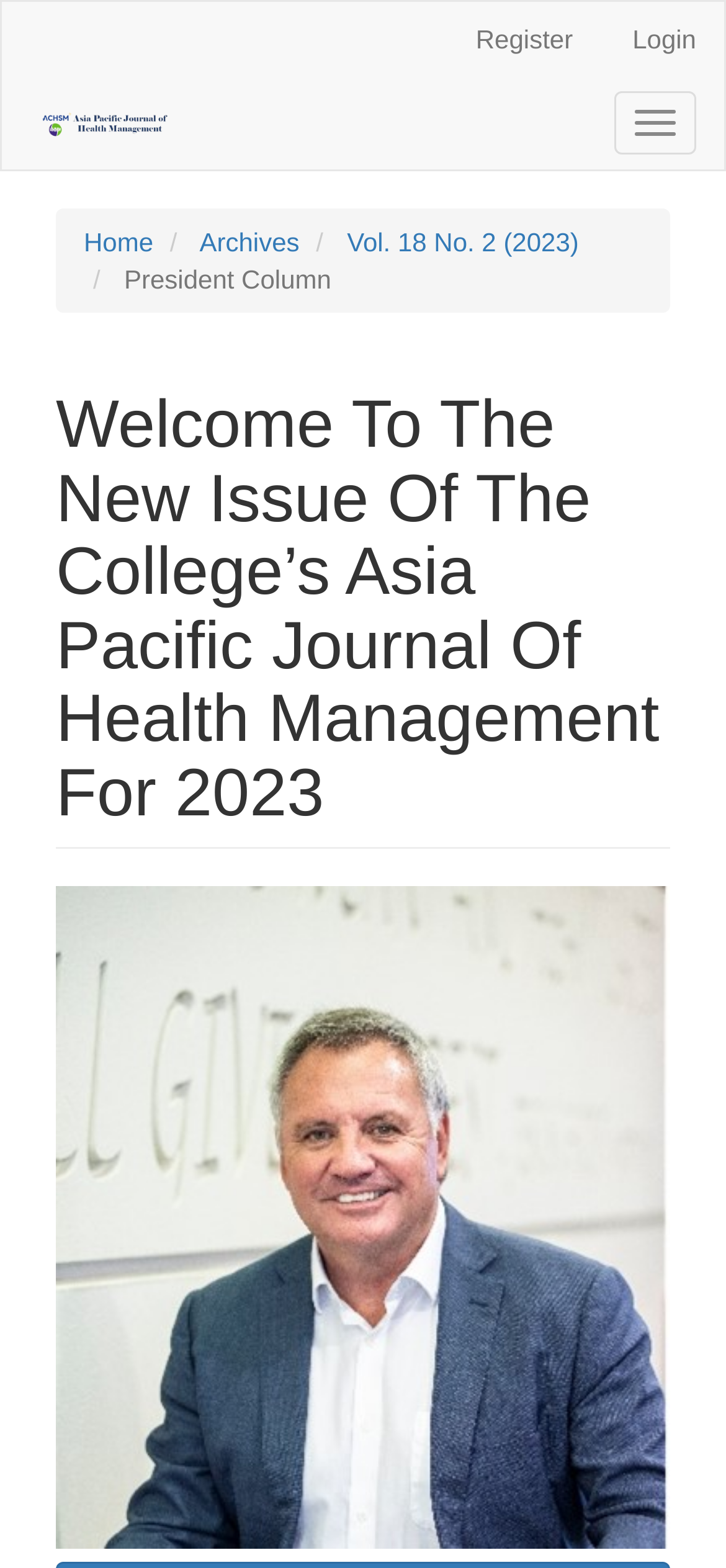Write an exhaustive caption that covers the webpage's main aspects.

The webpage is the Asia Pacific Journal of Health Management (APJHM) website, specifically the page for the new issue of 2023. 

At the top left, there is a main navigation menu with three links: 'Main Navigation', 'Main Content', and 'Sidebar'. Below this menu, there is a navigation section with links to 'Home', 'Archives', and the current issue 'Vol. 18 No. 2 (2023)'. 

To the right of the navigation section, there is a 'President Column' section. Above this section, there is a heading that welcomes users to the new issue of the journal. 

On the top right, there are two links: 'Register' and 'Login'. Next to these links, there is a 'Toggle navigation' button. 

In the main content area, there is an image, likely the journal's logo, and a link with no text. 

On the right side of the page, there is an article sidebar with a heading and an image of Dr. Neale Fong.